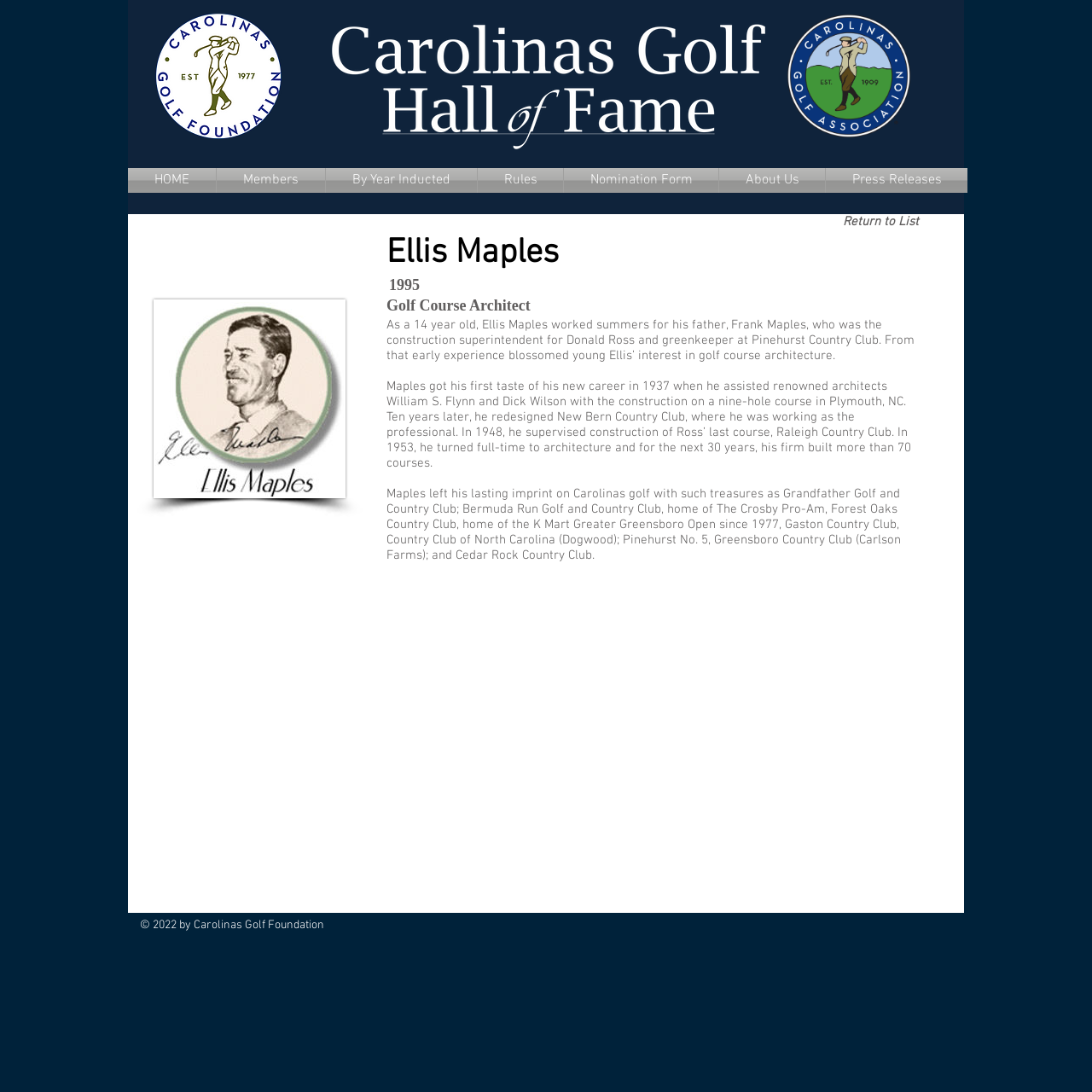How many courses did Ellis Maples' firm build?
Using the image as a reference, answer the question with a short word or phrase.

more than 70